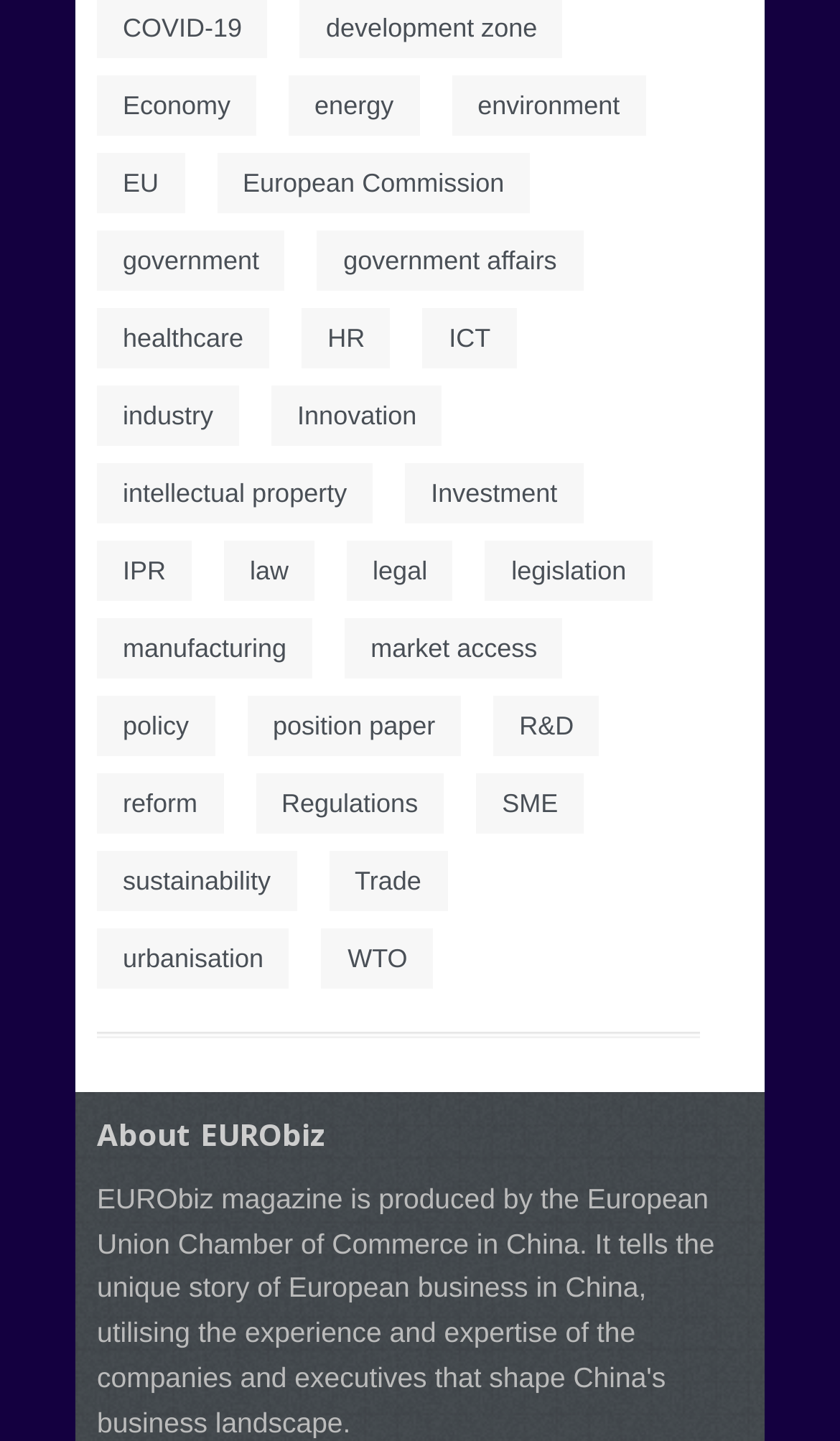Highlight the bounding box coordinates of the element that should be clicked to carry out the following instruction: "View information about European Commission". The coordinates must be given as four float numbers ranging from 0 to 1, i.e., [left, top, right, bottom].

[0.258, 0.106, 0.631, 0.148]